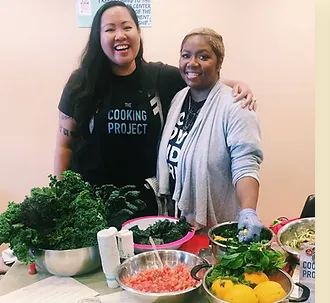What is the color of the cardigan worn by the other woman?
Refer to the image and answer the question using a single word or phrase.

Gray